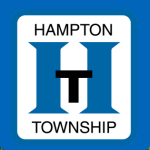What is the purpose of the logo?
Please elaborate on the answer to the question with detailed information.

The caption states that the logo serves as an important visual representation for the township, often used in official communications and public materials, which implies that its purpose is to visually represent the township.